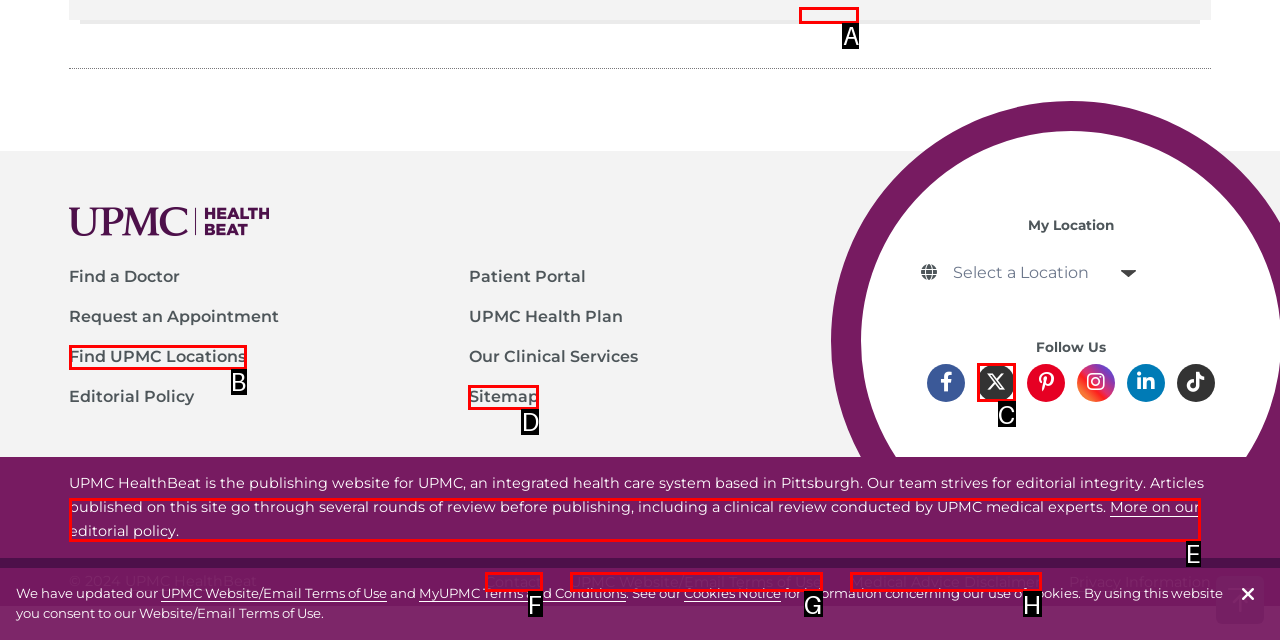Identify which HTML element matches the description: Sitemap
Provide your answer in the form of the letter of the correct option from the listed choices.

D